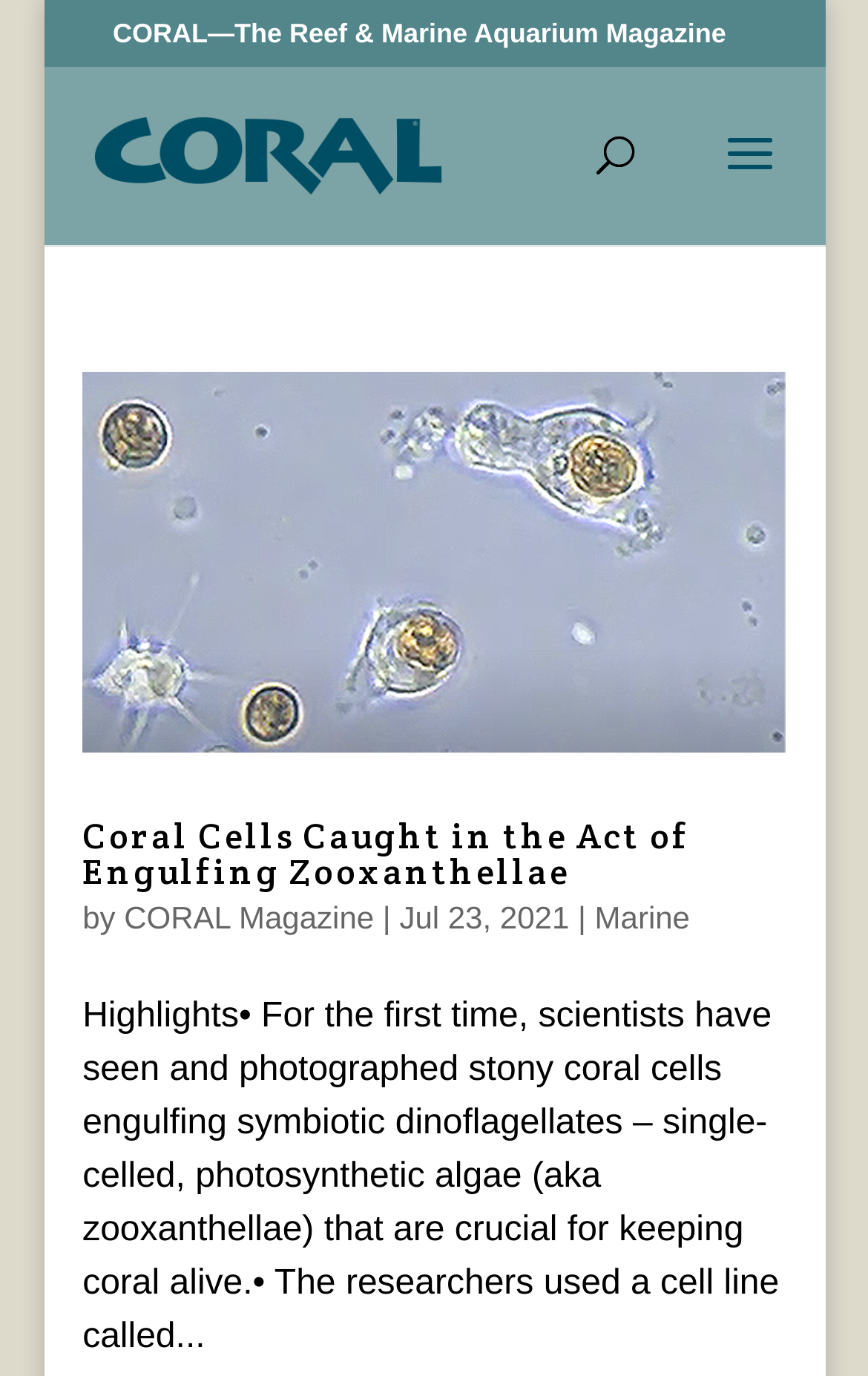What is the topic of the article?
Look at the webpage screenshot and answer the question with a detailed explanation.

The topic of the article can be inferred from the heading 'Coral Cells Caught in the Act of Engulfing Zooxanthellae' and the text that follows, which discusses coral cells and their behavior.